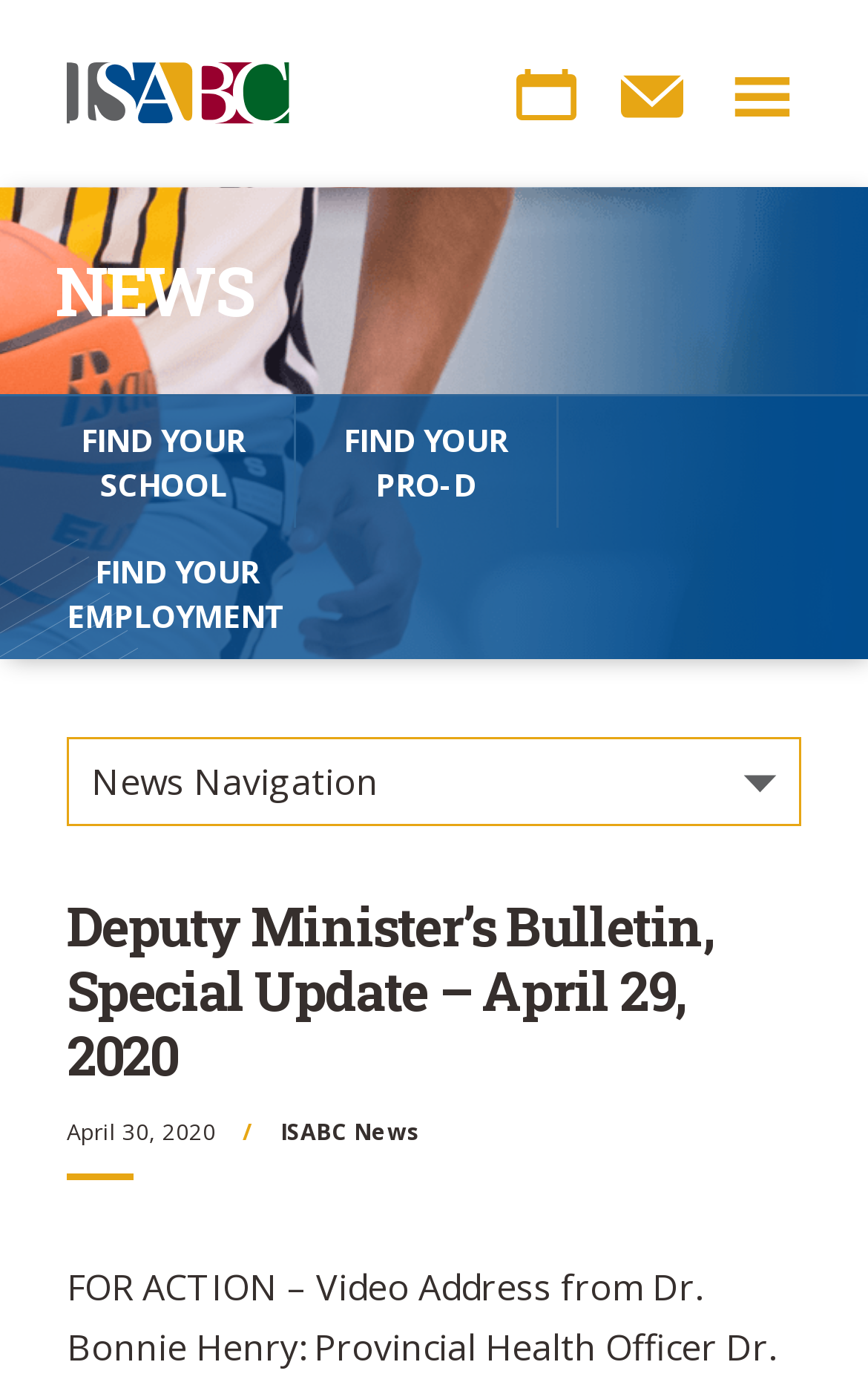How many links are there under 'News Navigation'?
Give a comprehensive and detailed explanation for the question.

I found the answer by looking at the child elements of the 'News Navigation' static text element, which are four link elements with texts '» ISABC News', '» ISABC Newsletter', '» School News', and '» Alumni Profiles'.